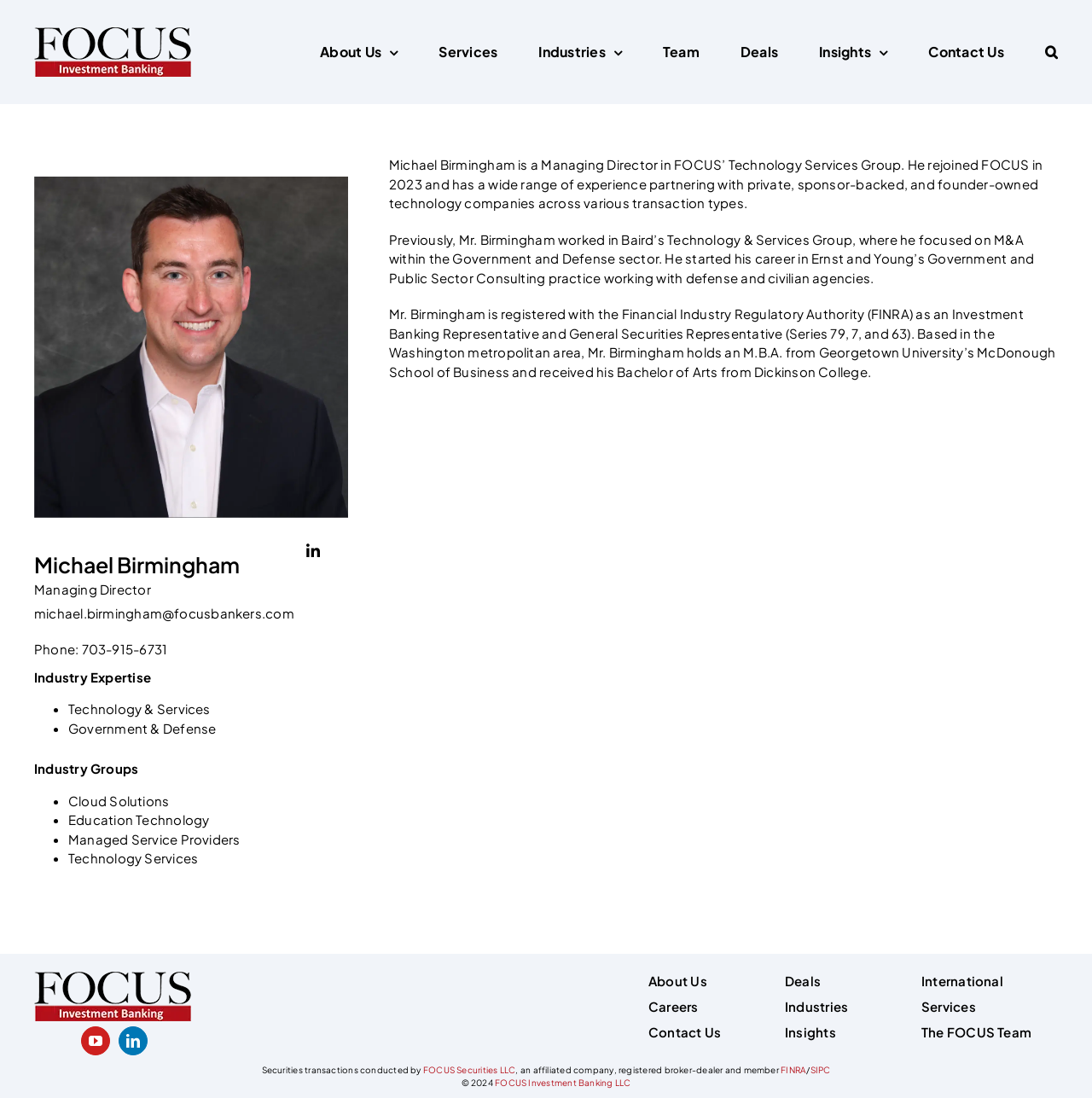Can you identify the bounding box coordinates of the clickable region needed to carry out this instruction: 'Read more about Michael Birmingham's industry expertise'? The coordinates should be four float numbers within the range of 0 to 1, stated as [left, top, right, bottom].

[0.031, 0.608, 0.319, 0.625]